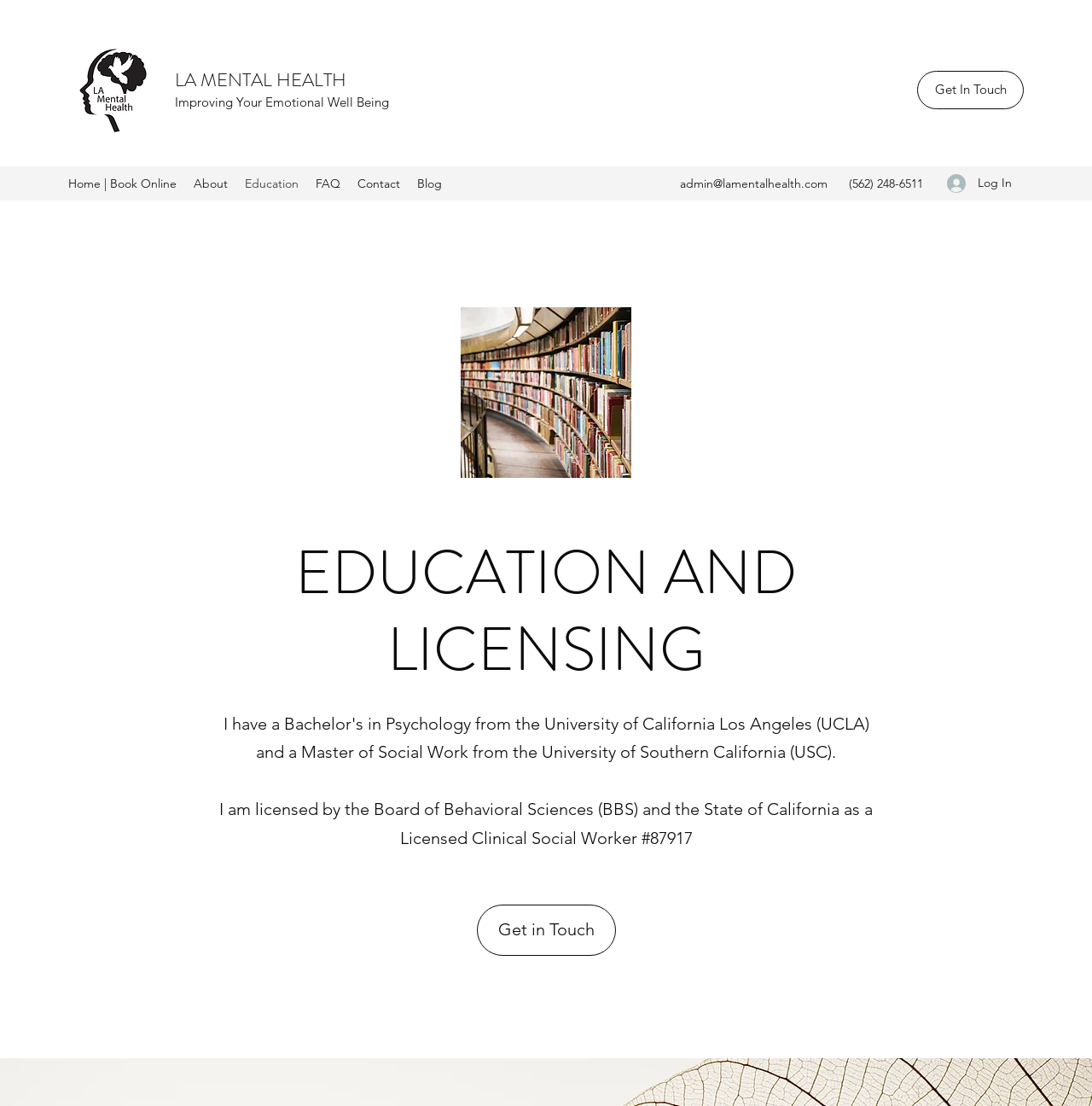Please pinpoint the bounding box coordinates for the region I should click to adhere to this instruction: "Get in touch with the administrator".

[0.623, 0.159, 0.758, 0.173]